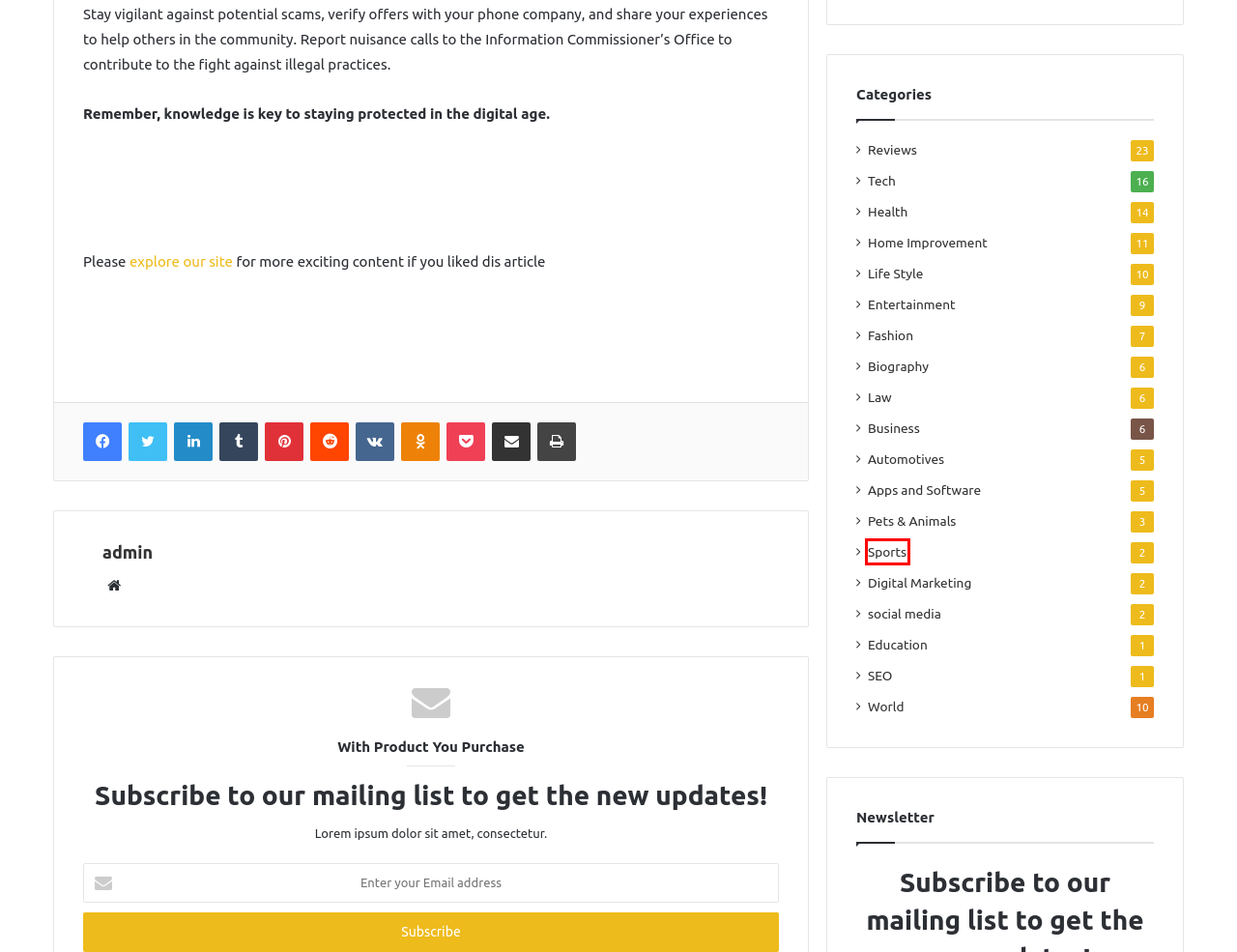You are looking at a webpage screenshot with a red bounding box around an element. Pick the description that best matches the new webpage after interacting with the element in the red bounding box. The possible descriptions are:
A. Home Improvement - Numlookup
B. Biography - Numlookup
C. Sports - Numlookup
D. Law - Numlookup
E. Fashion - Numlookup
F. Pets & Animals - Numlookup
G. Entertainment - Numlookup
H. Pocket: Log In

C